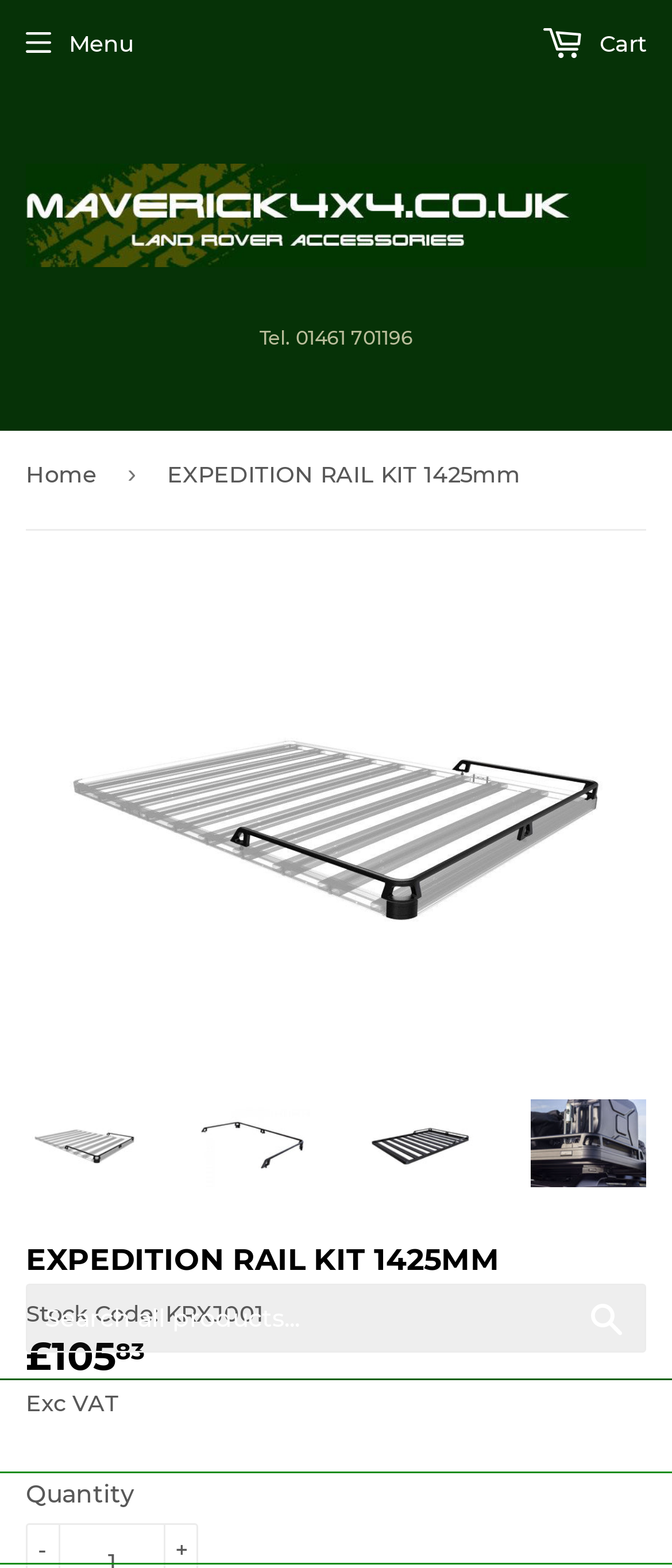Pinpoint the bounding box coordinates of the area that must be clicked to complete this instruction: "Search for products".

[0.038, 0.819, 0.962, 0.863]